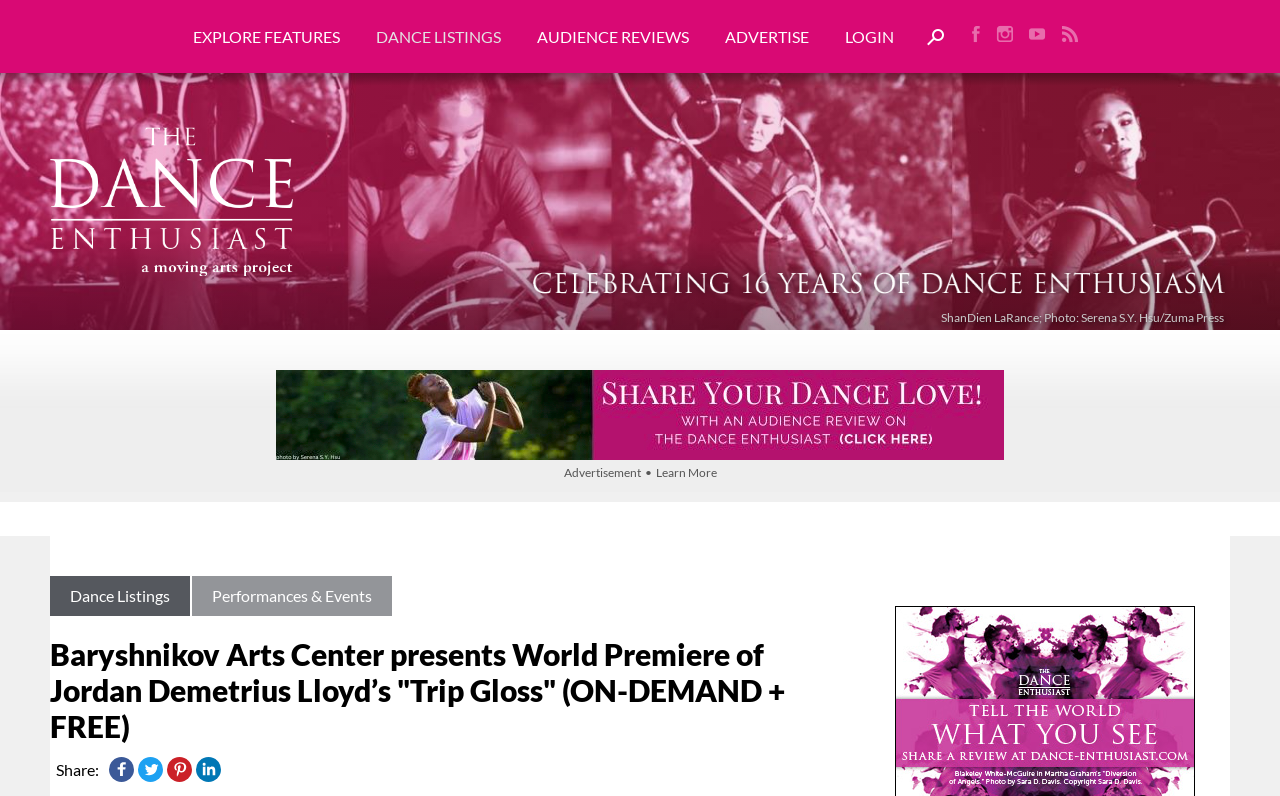Could you find the bounding box coordinates of the clickable area to complete this instruction: "Click the '我要评论产品' button"?

None